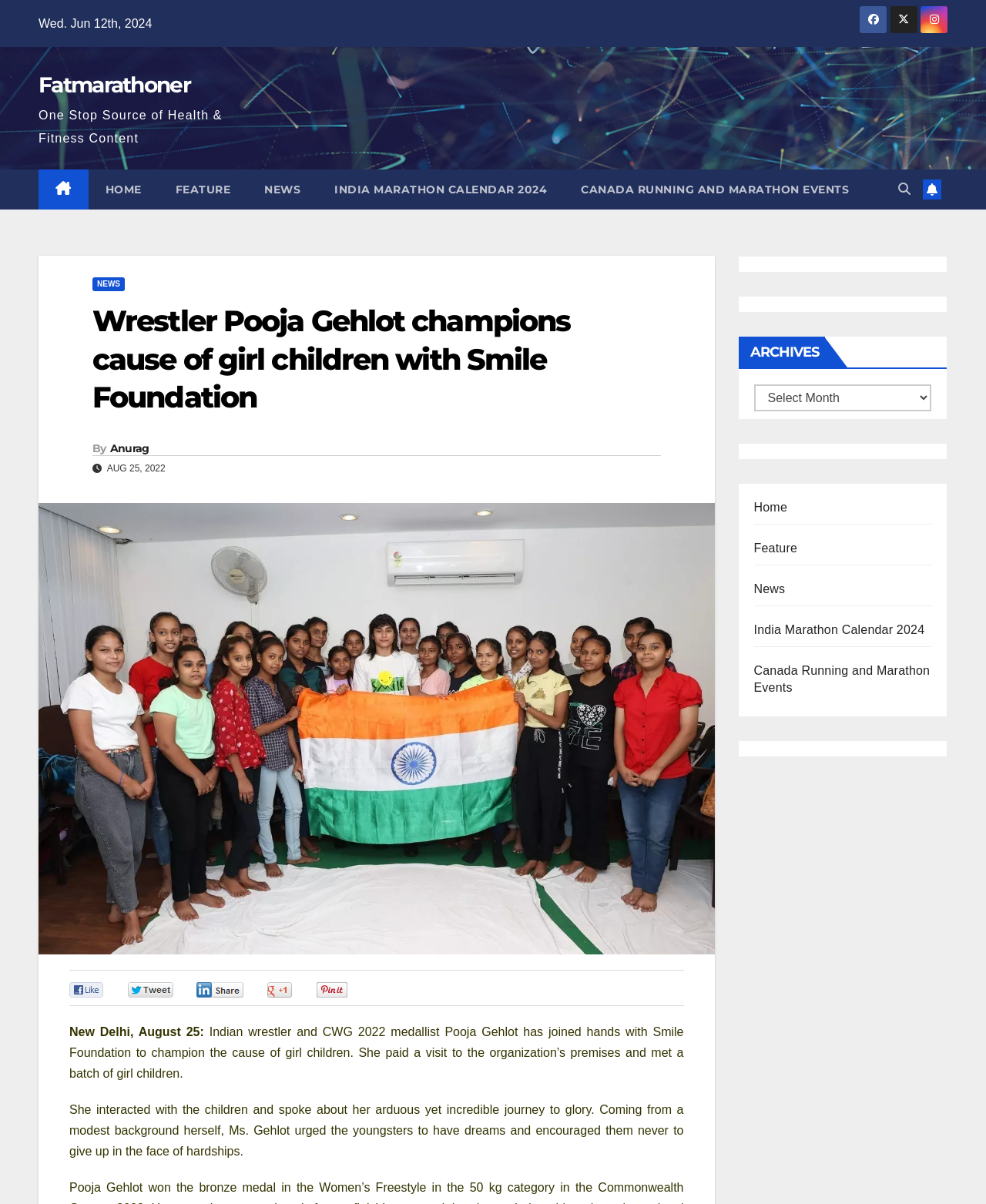Provide the bounding box coordinates in the format (top-left x, top-left y, bottom-right x, bottom-right y). All values are floating point numbers between 0 and 1. Determine the bounding box coordinate of the UI element described as: Canada Running and Marathon Events

[0.572, 0.141, 0.878, 0.174]